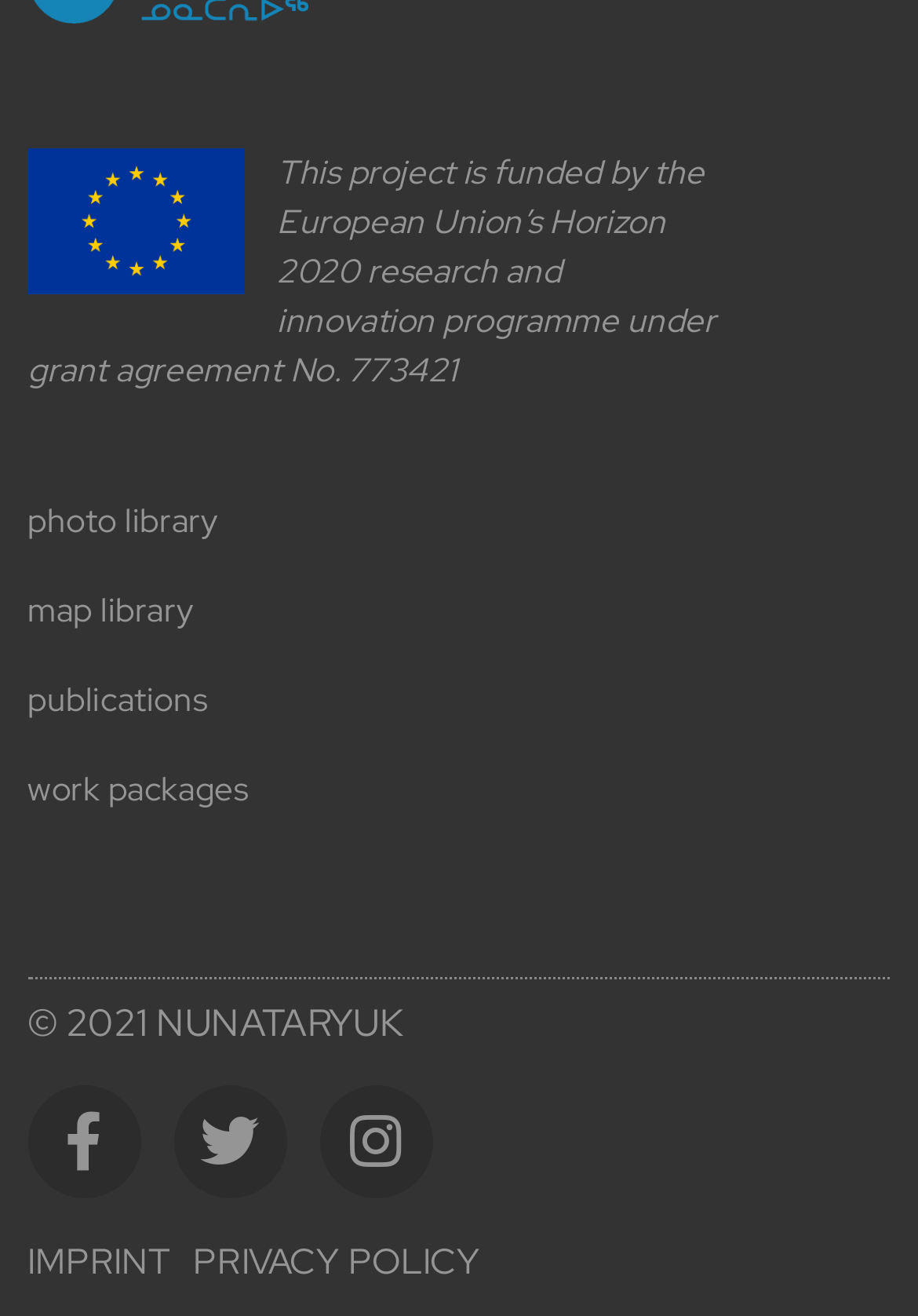Based on the visual content of the image, answer the question thoroughly: What is the name of the project's funder?

I read the text at the top of the webpage, which states that the project is funded by the European Union's Horizon 2020 research and innovation programme.